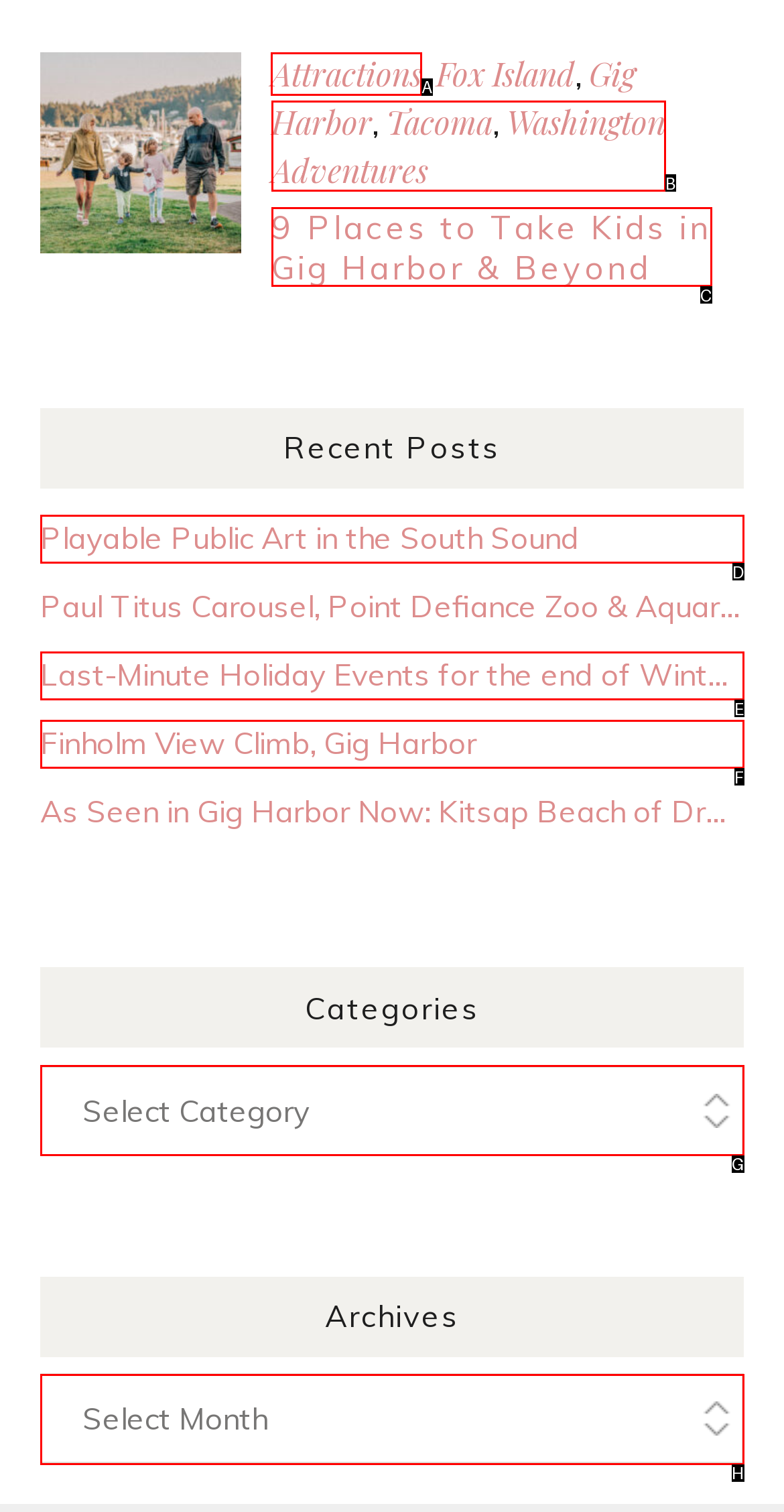Which lettered option should I select to achieve the task: Click on Attractions according to the highlighted elements in the screenshot?

A